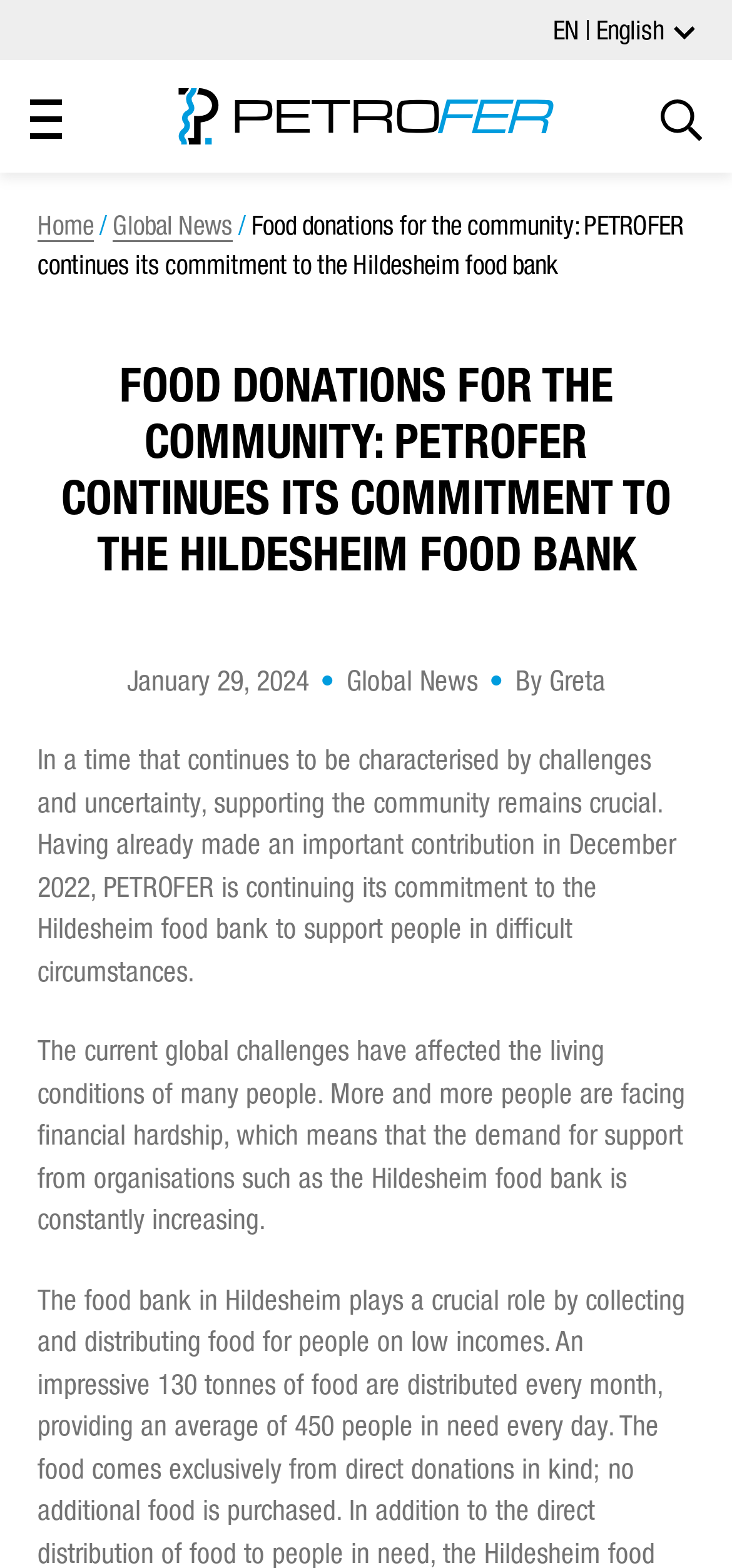What is the purpose of PETROFER's commitment?
Using the image, give a concise answer in the form of a single word or short phrase.

Support people in difficult circumstances